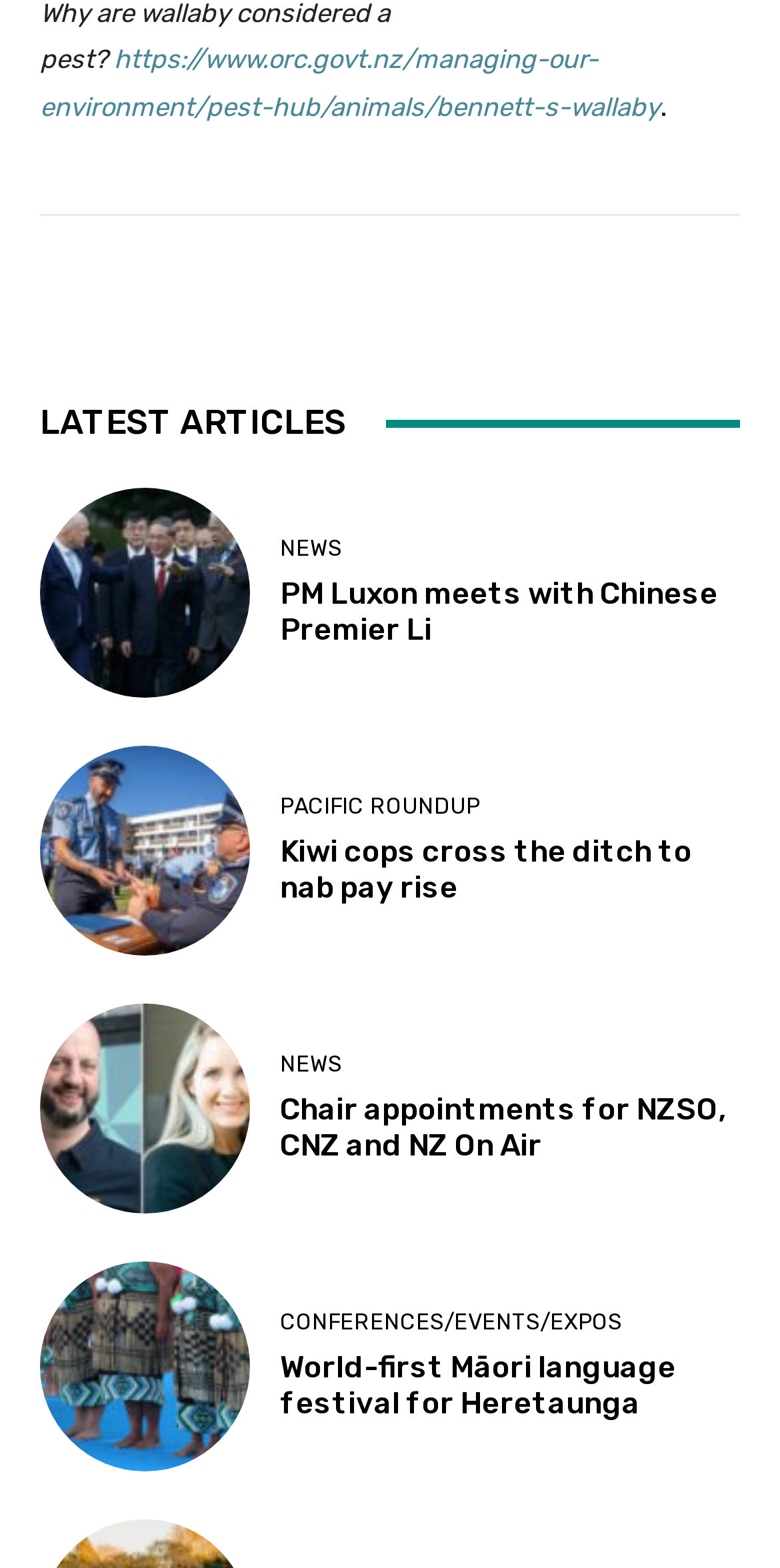What type of event is 'World-first Māori language festival for Heretaunga'?
Using the visual information from the image, give a one-word or short-phrase answer.

CONFERENCES/EVENTS/EXPOS